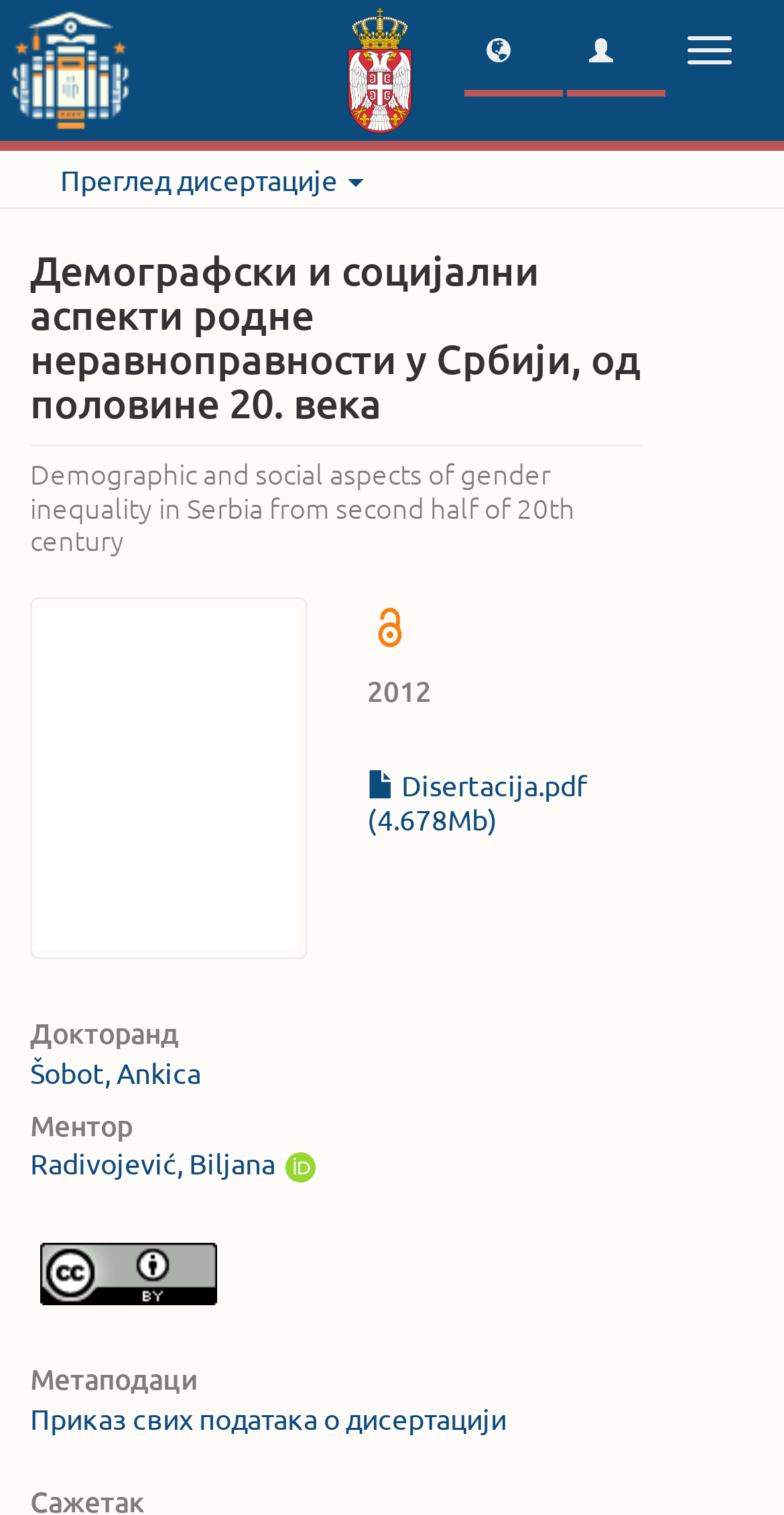Who is the author of the dissertation?
Based on the image, respond with a single word or phrase.

Šobot, Ankica